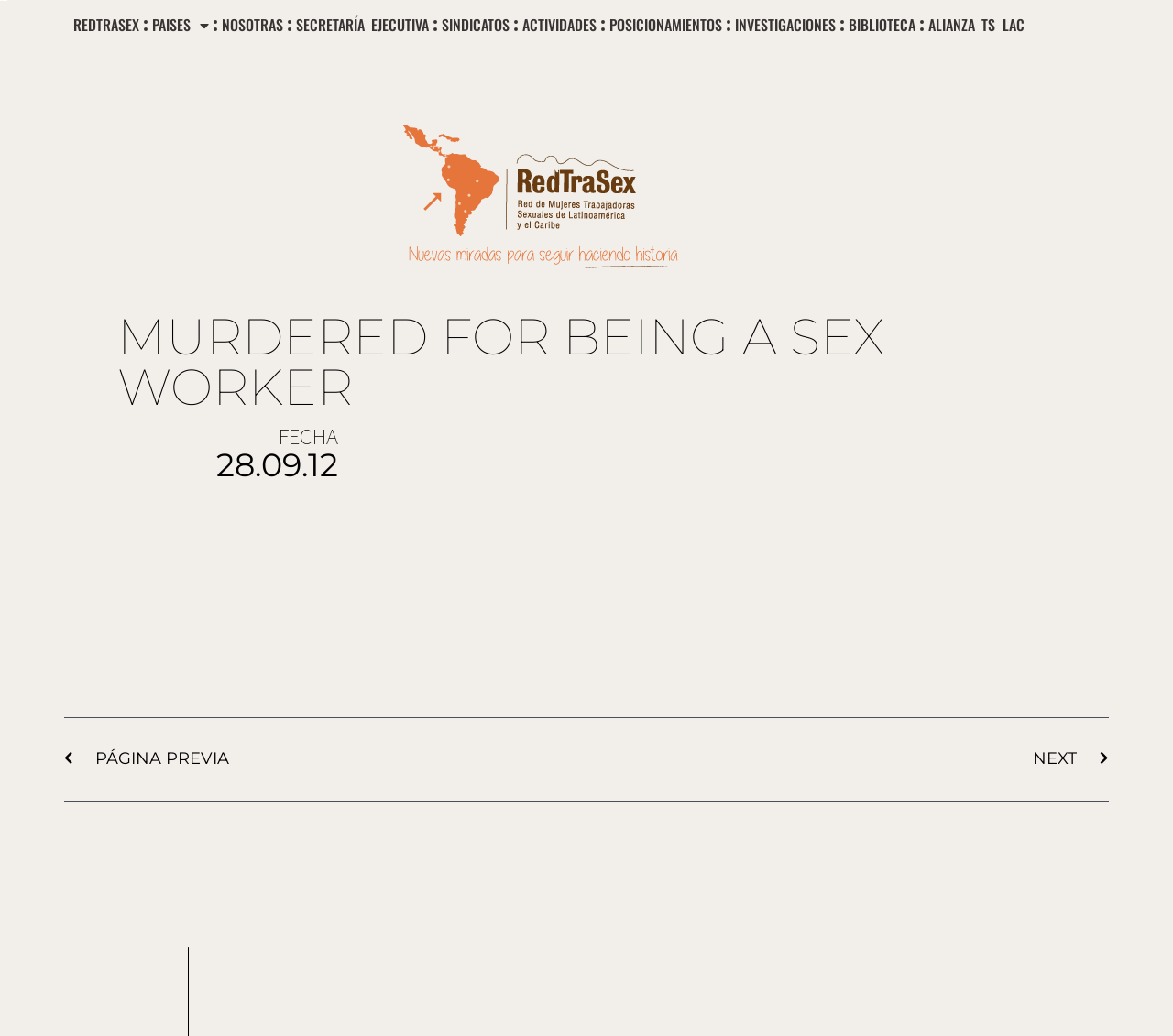How many links are in the top navigation menu?
Based on the image, answer the question with as much detail as possible.

I counted the number of links in the top navigation menu, which are 'REDTRASEX', 'PAISES Alternar menú', 'NOSOTRAS', 'SECRETARÍA EJECUTIVA', 'SINDICATOS', 'ACTIVIDADES', 'POSICIONAMIENTOS', 'INVESTIGACIONES', and 'BIBLIOTECA'.